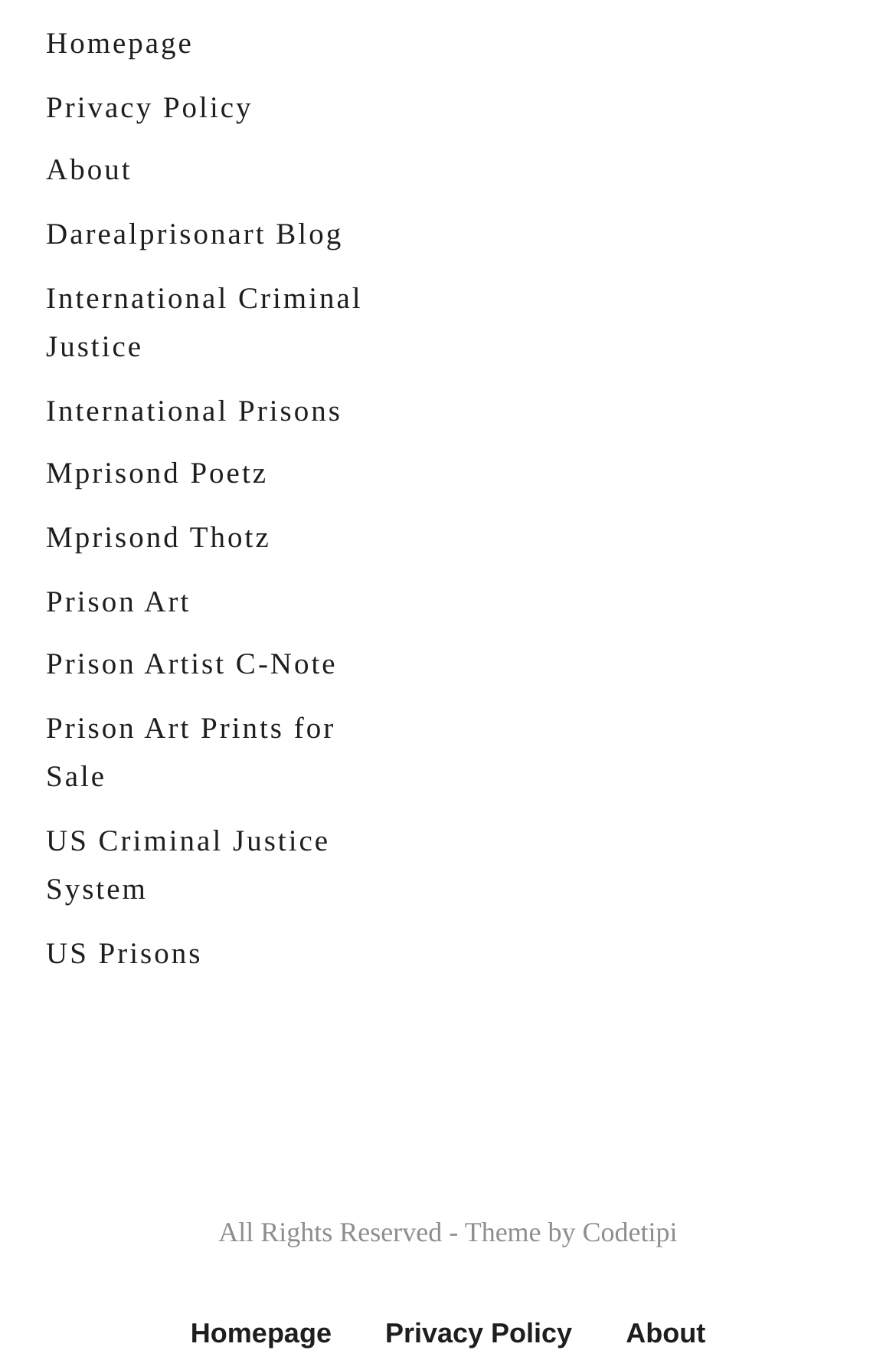Determine the bounding box for the UI element that matches this description: "Prison Art Prints for Sale".

[0.051, 0.535, 0.375, 0.597]